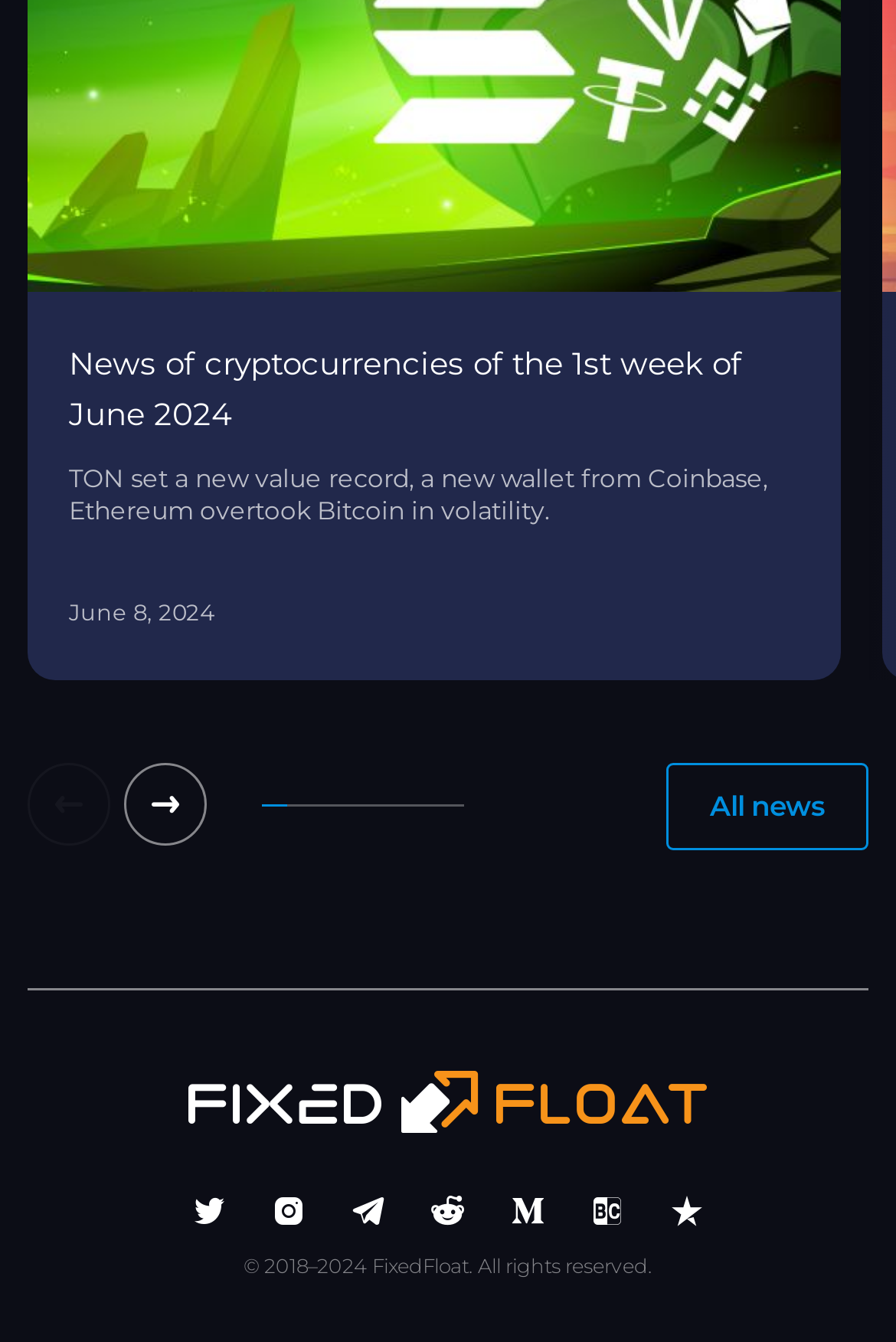What is the purpose of the two buttons?
Please provide a comprehensive answer to the question based on the webpage screenshot.

I inferred the purpose of the two buttons by looking at their positions and icons. The two buttons have the same icon '' and are located next to each other, suggesting that they are used for navigation, possibly for going to the previous or next page.